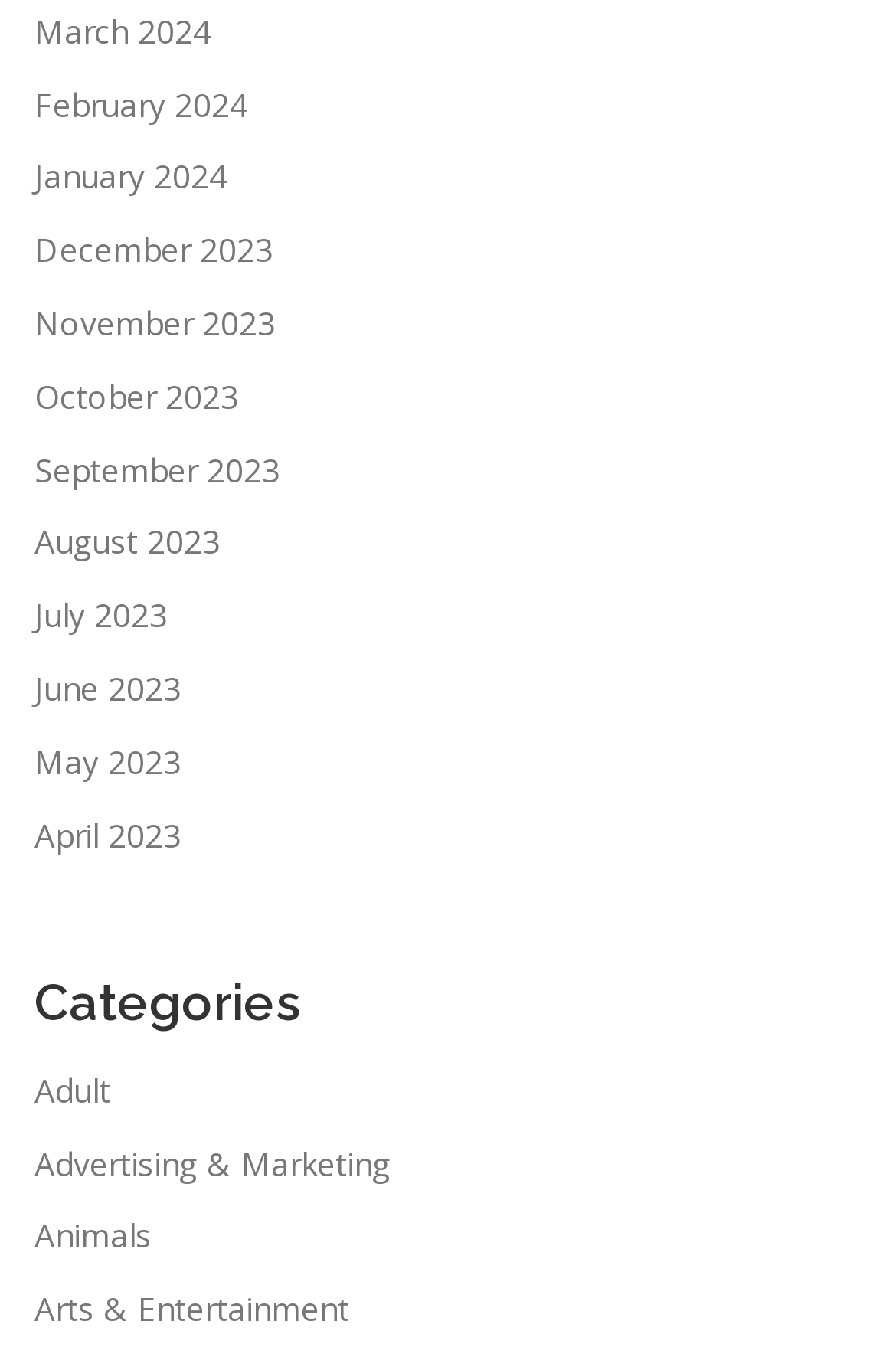Examine the image carefully and respond to the question with a detailed answer: 
What are the months listed on the webpage?

By examining the links on the webpage, I found a list of months from 2023 to 2024, including December 2023, November 2023, October 2023, and so on, up to March 2024.